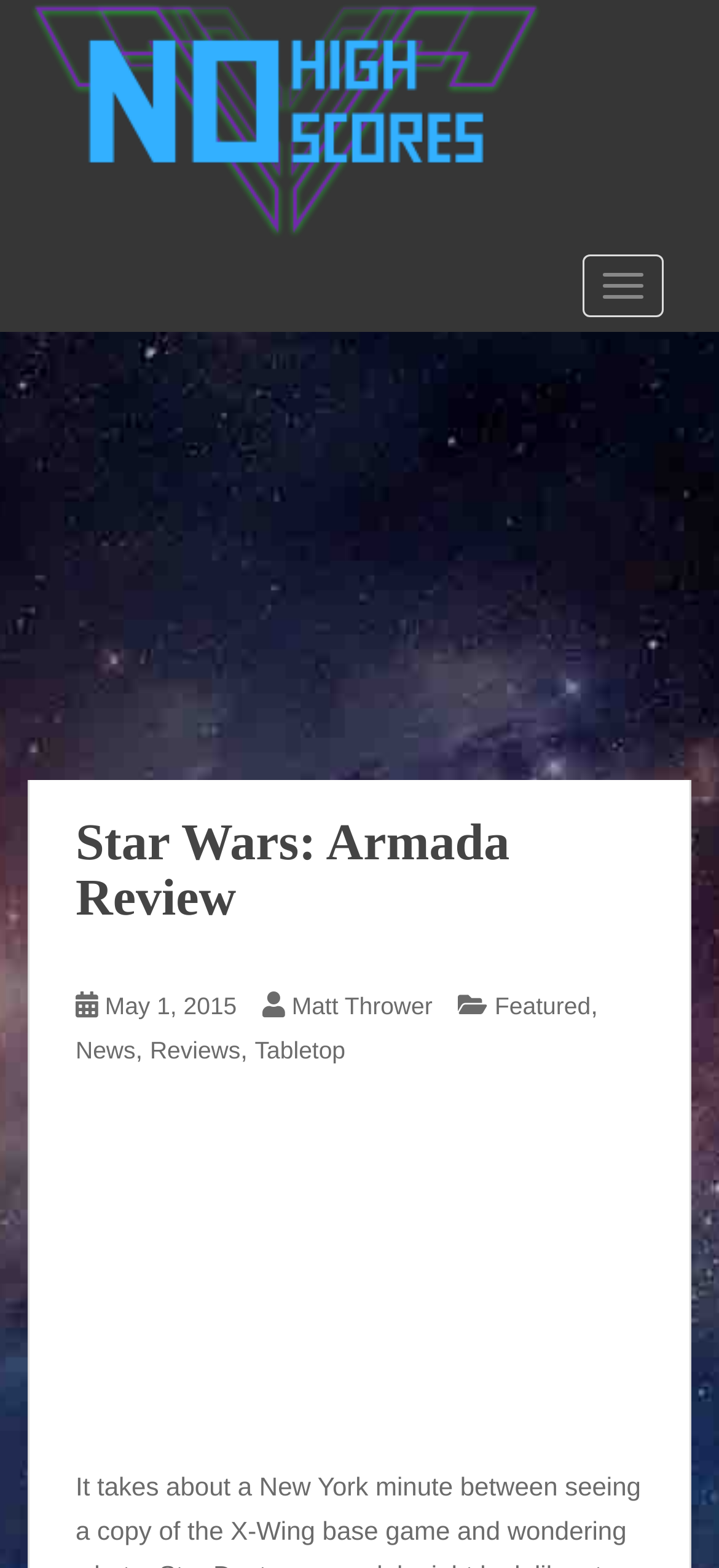Respond with a single word or phrase to the following question:
What is the date of the review?

May 1, 2015